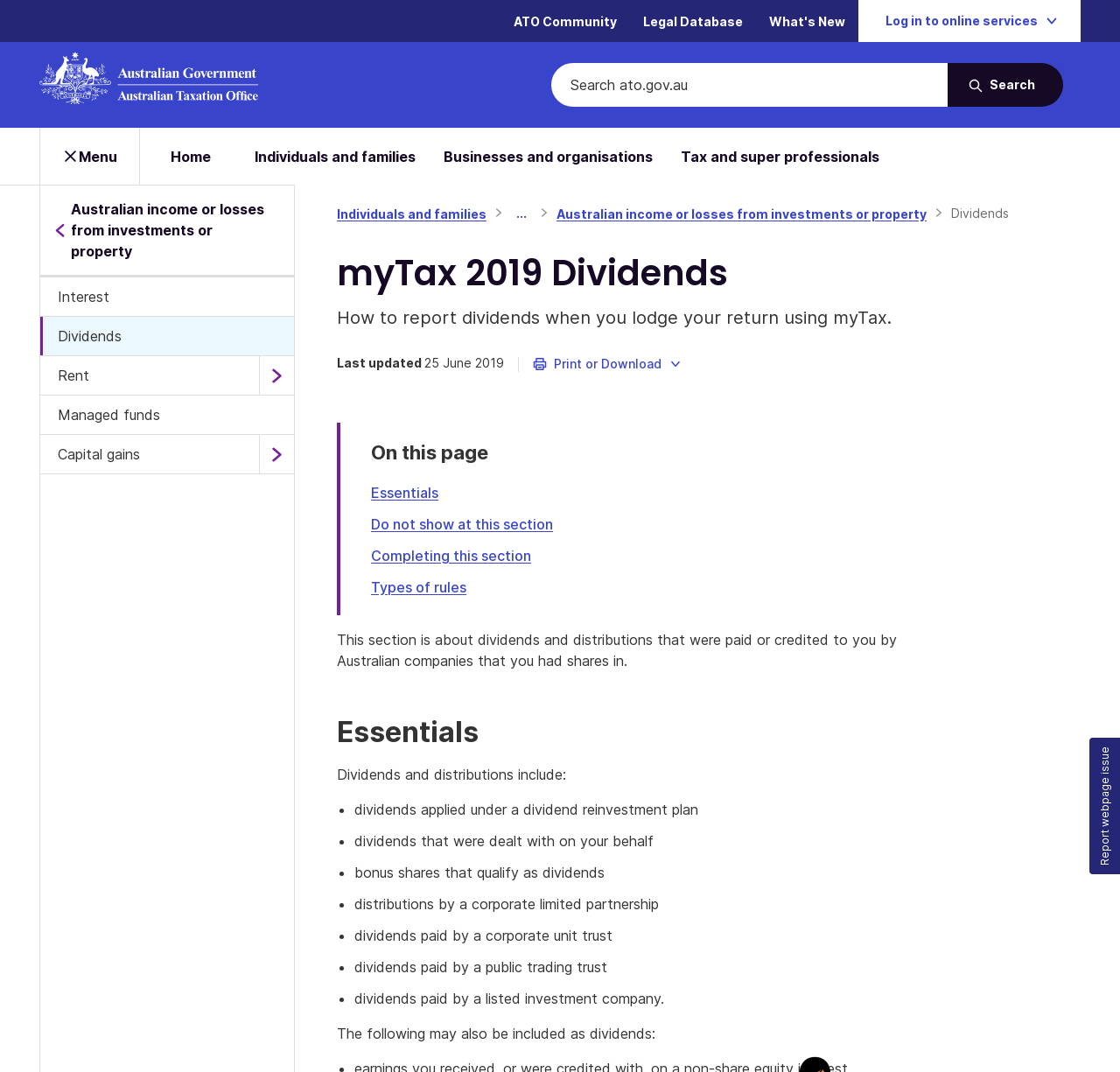Could you specify the bounding box coordinates for the clickable section to complete the following instruction: "Read about 'Essentials'"?

[0.331, 0.451, 0.391, 0.468]